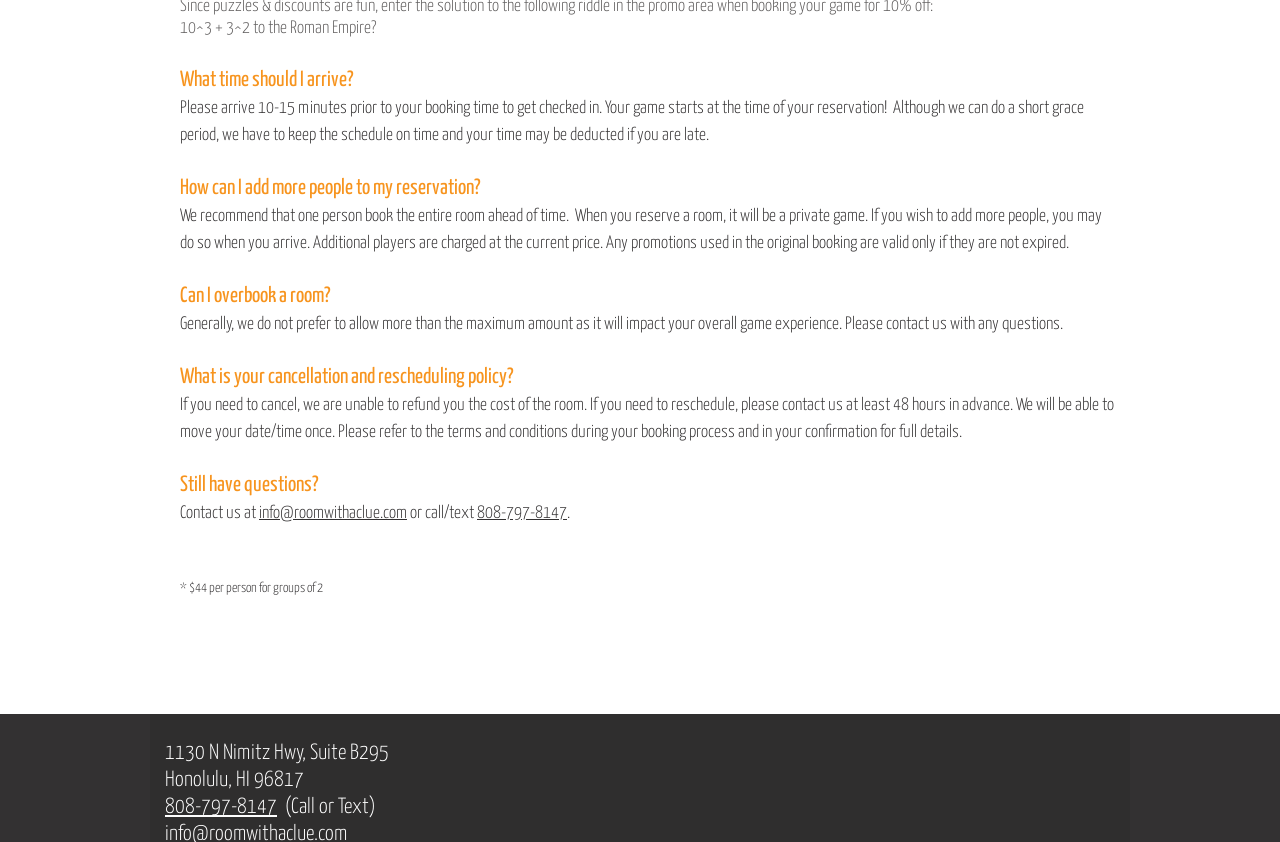Please identify the bounding box coordinates of the region to click in order to complete the task: "Visit our Instagram page". The coordinates must be four float numbers between 0 and 1, specified as [left, top, right, bottom].

[0.666, 0.876, 0.695, 0.92]